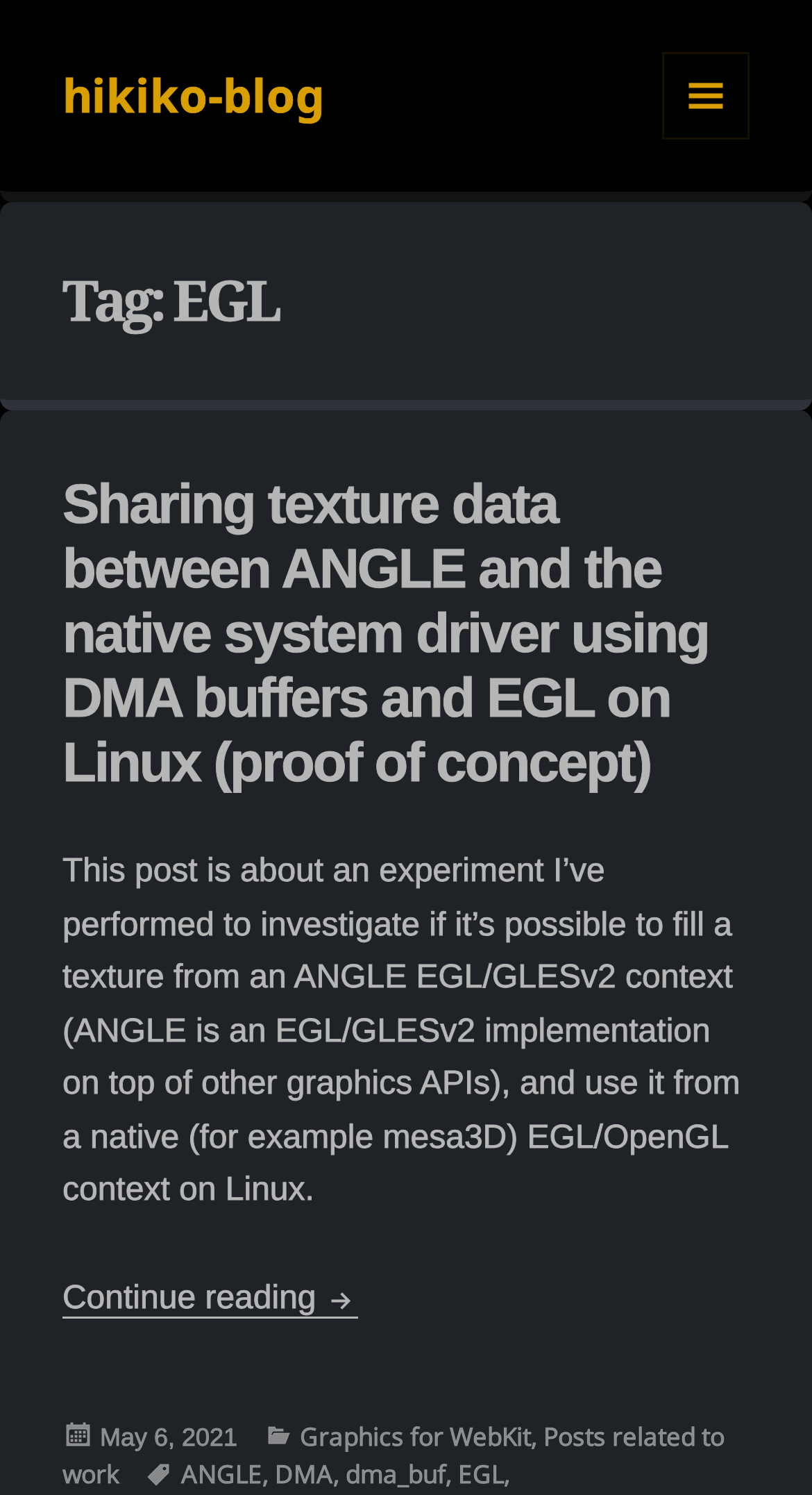Refer to the image and provide an in-depth answer to the question: 
What are the categories of the blog post?

I found the categories of the blog post by looking at the link elements with the texts 'Graphics for WebKit' and 'Posts related to work' which are children of the StaticText element with the text 'Categories'.